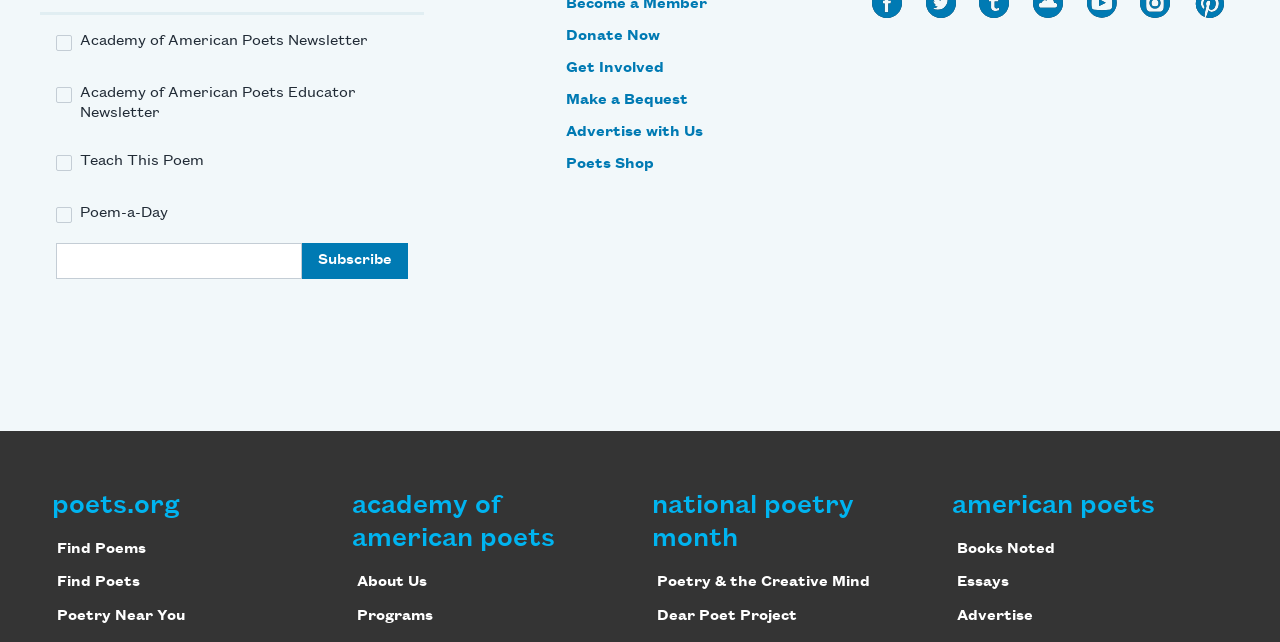What is required to subscribe?
Please elaborate on the answer to the question with detailed information.

To subscribe to the newsletters, the user needs to enter their email address in the required textbox.